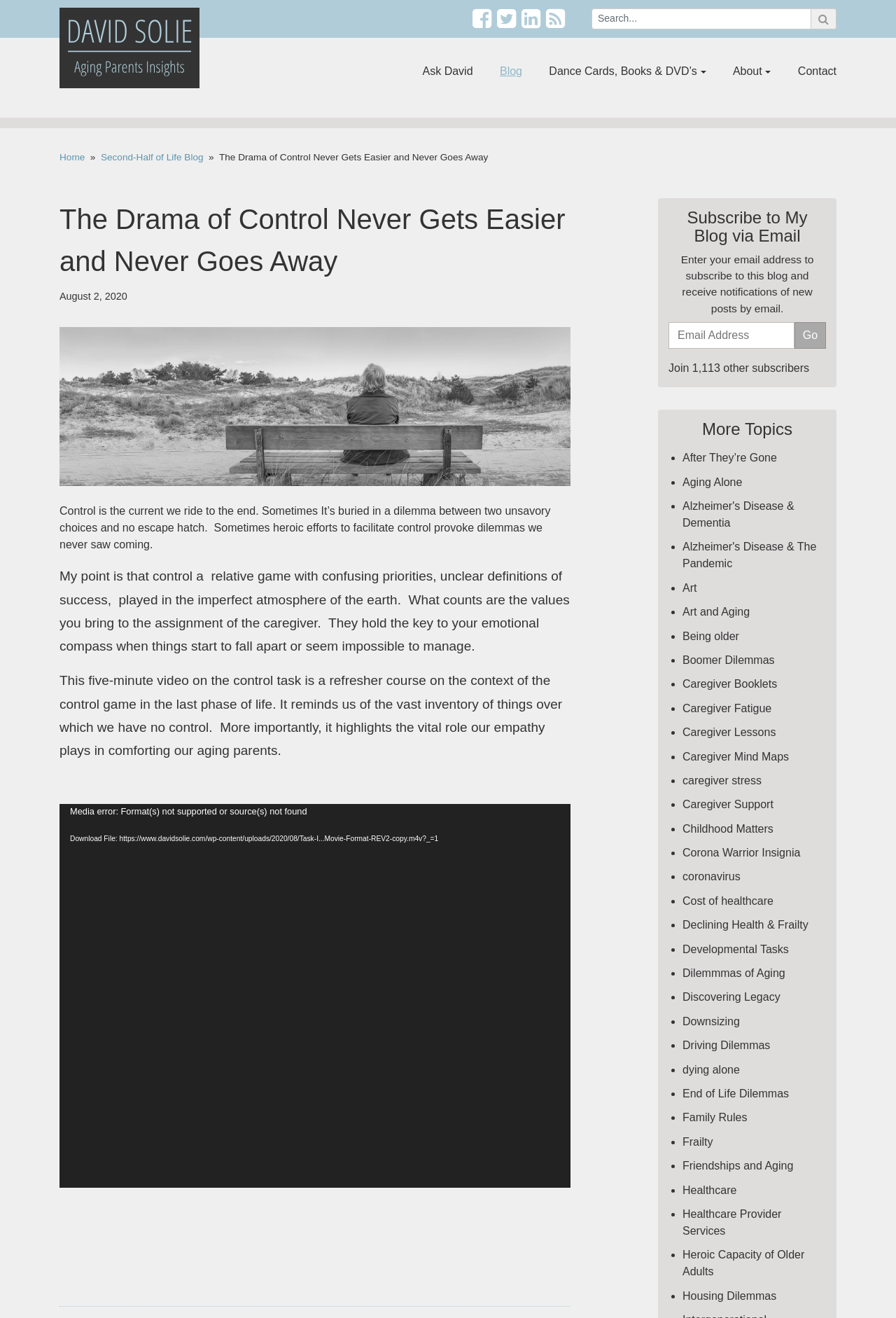Provide the bounding box coordinates of the UI element that matches the description: "Healthcare".

[0.762, 0.898, 0.822, 0.907]